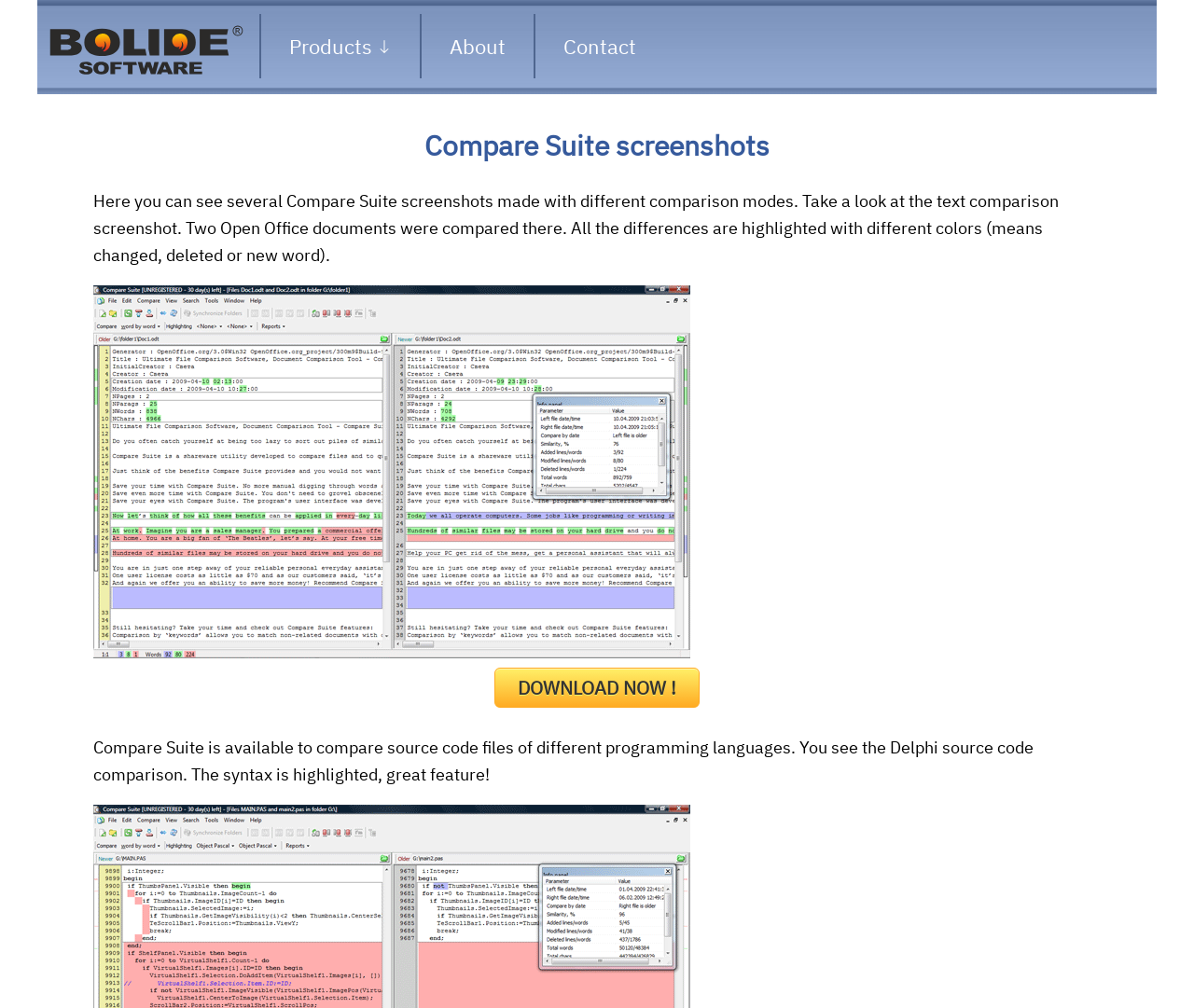Give a one-word or short phrase answer to this question: 
What is highlighted in the text comparison screenshot?

Differences with colors